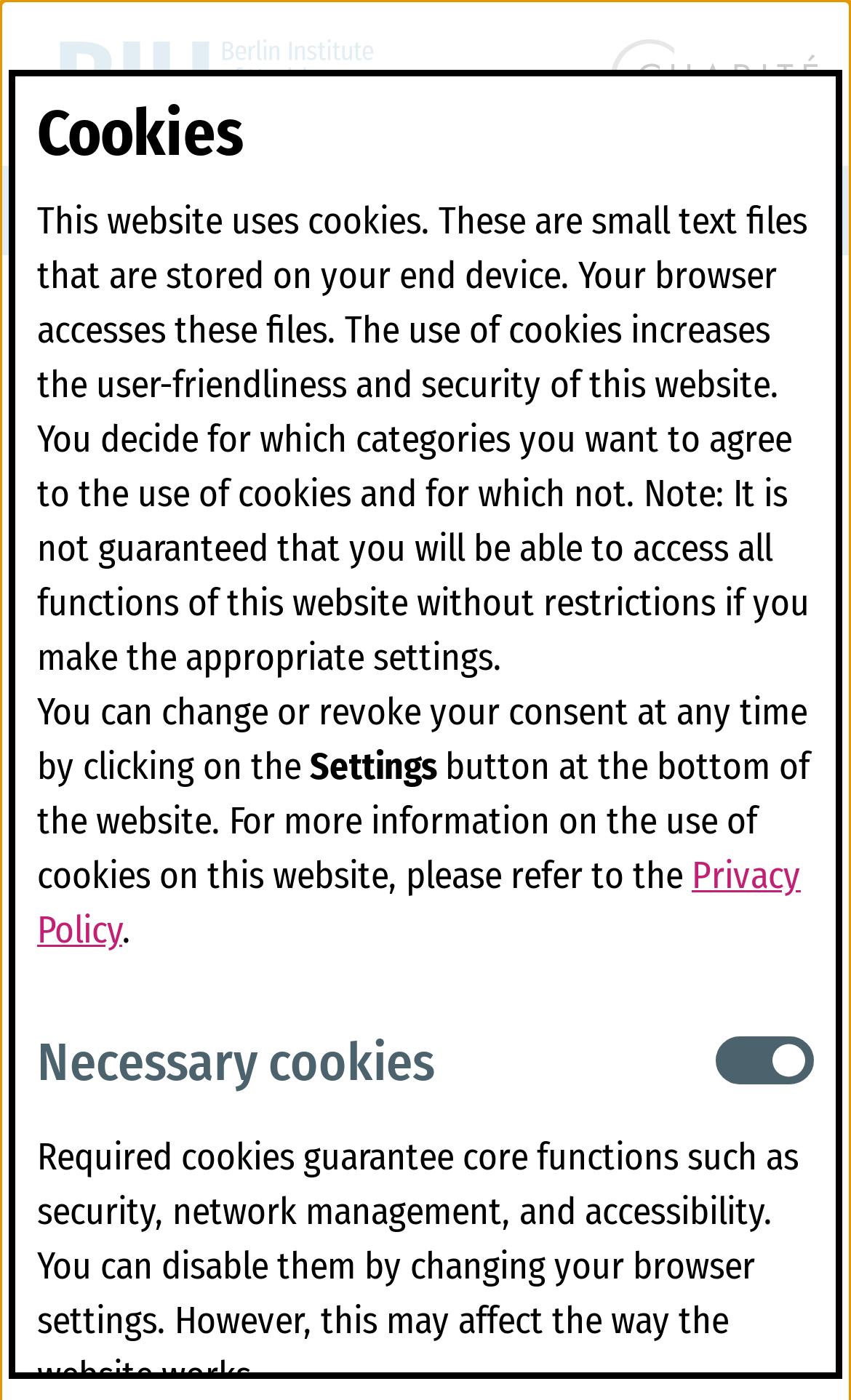Carefully examine the image and provide an in-depth answer to the question: What is the purpose of the necessary cookies?

I found the purpose of the necessary cookies by looking at the static text element under the 'Necessary cookies' heading. The text explains that necessary cookies guarantee core functions such as security, network management, and accessibility.